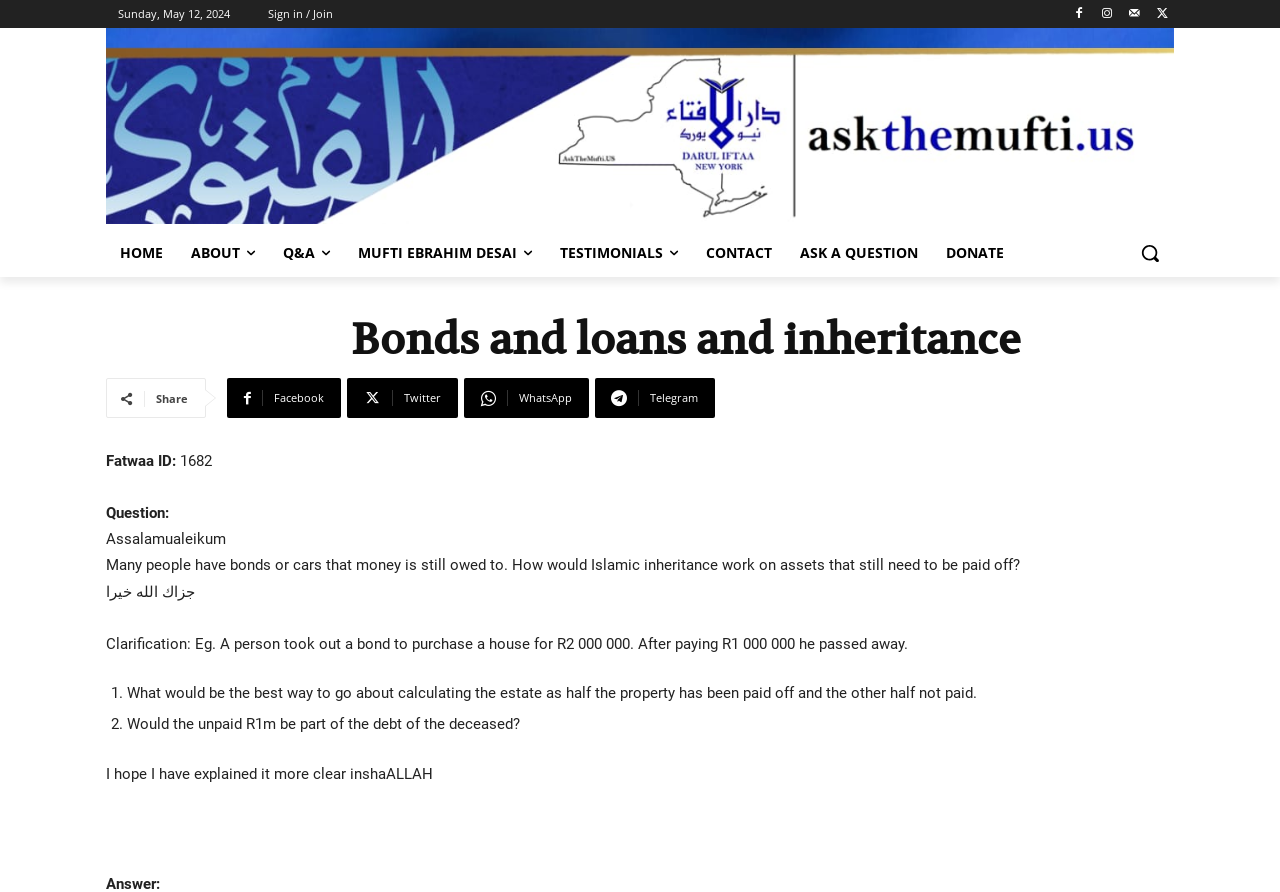Find the bounding box of the element with the following description: "Sign in / Join". The coordinates must be four float numbers between 0 and 1, formatted as [left, top, right, bottom].

[0.209, 0.0, 0.26, 0.031]